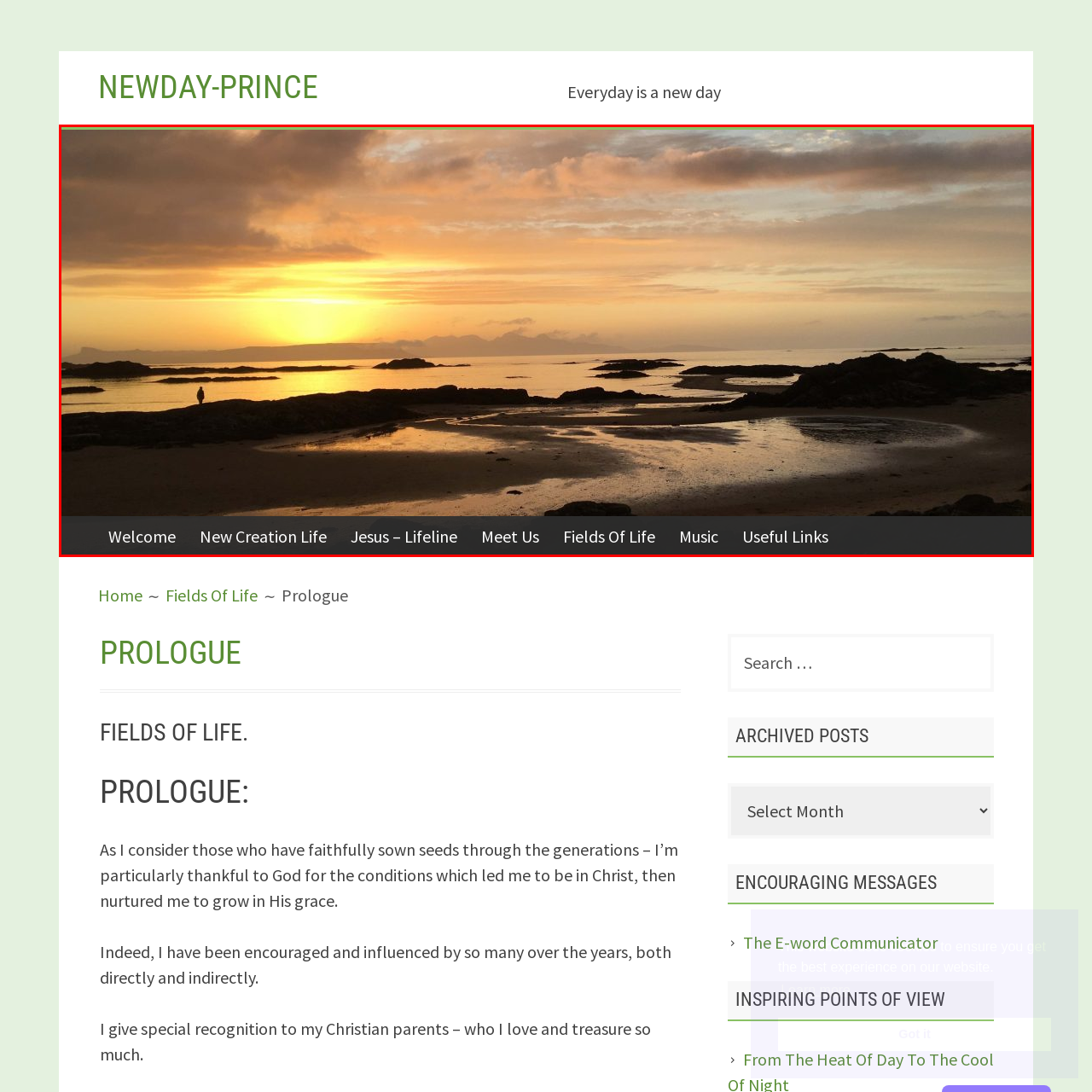What is the purpose of the navigation bar?
Carefully scrutinize the image inside the red bounding box and generate a comprehensive answer, drawing from the visual content.

The navigation bar features links to various sections of the site, including 'Welcome', 'New Creation Life', 'Jesus – Lifeline', 'Meet Us', 'Fields of Life', 'Music', and 'Useful Links', indicating that its purpose is to provide access to different parts of the website.